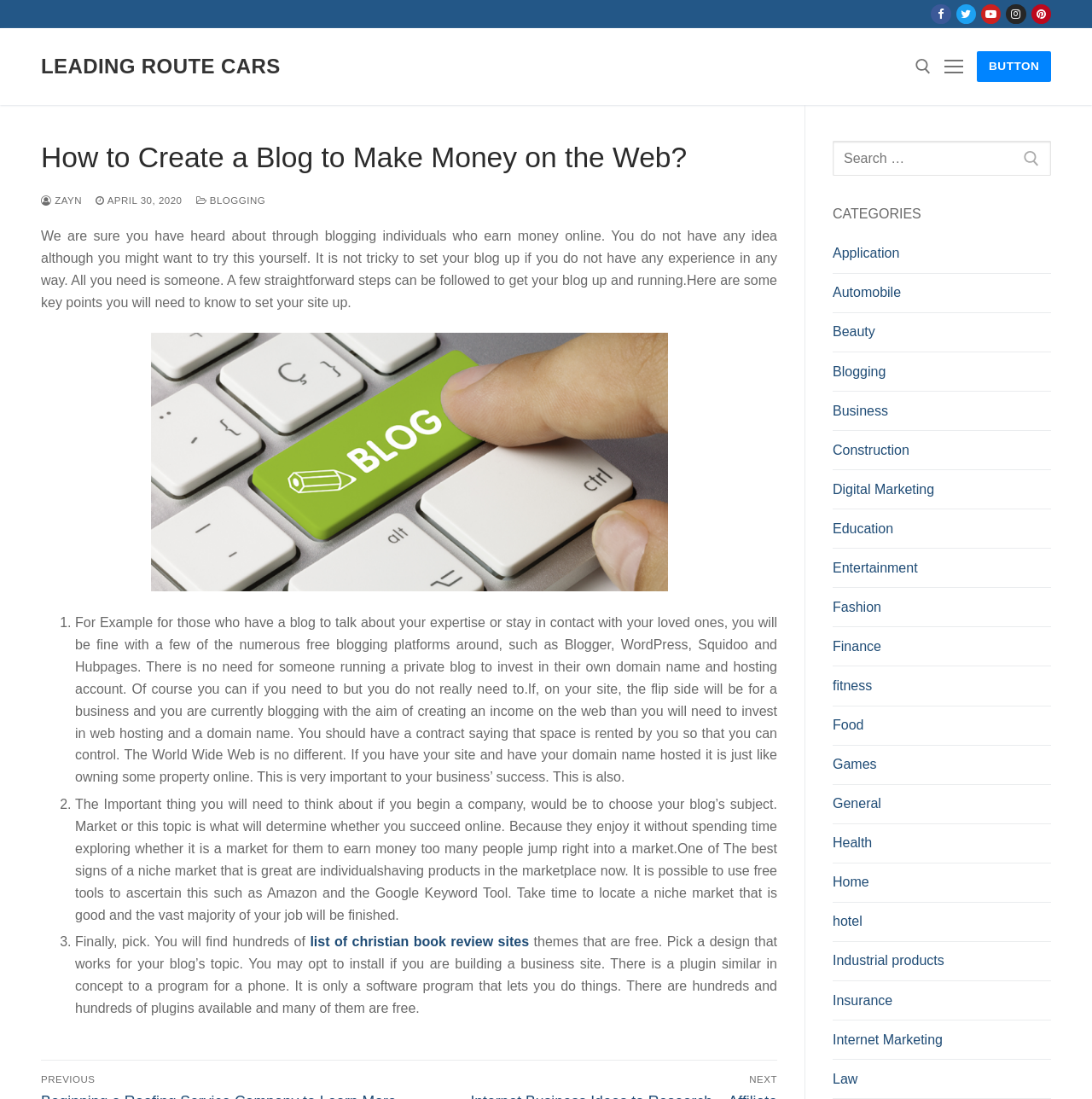Offer an extensive depiction of the webpage and its key elements.

This webpage is about creating a blog to make money online. At the top, there are social media links to Facebook, Twitter, Youtube, Instagram, and Pinterest. Below these links, there is a search bar with a "Search" button. 

On the left side, there is a heading "How to Create a Blog to Make Money on the Web?" followed by a link "BUTTON" and a date "APRIL 30, 2020". Below this, there is a link "BLOGGING" and a paragraph of text explaining how to set up a blog, including the importance of choosing a niche market and investing in web hosting and a domain name.

To the right of this text, there is an image related to Christian book review sites. Below the image, there is a list of three points, each with a numbered marker. The first point explains the importance of choosing a blogging platform, the second point discusses selecting a niche market, and the third point talks about choosing a theme for the blog.

At the bottom of the page, there is a section with a heading "Post navigation" and a search bar with a "Search Submit" button. Below this, there is a section with a heading "Widget Title" and a list of categories, including Application, Automobile, Beauty, and many others.